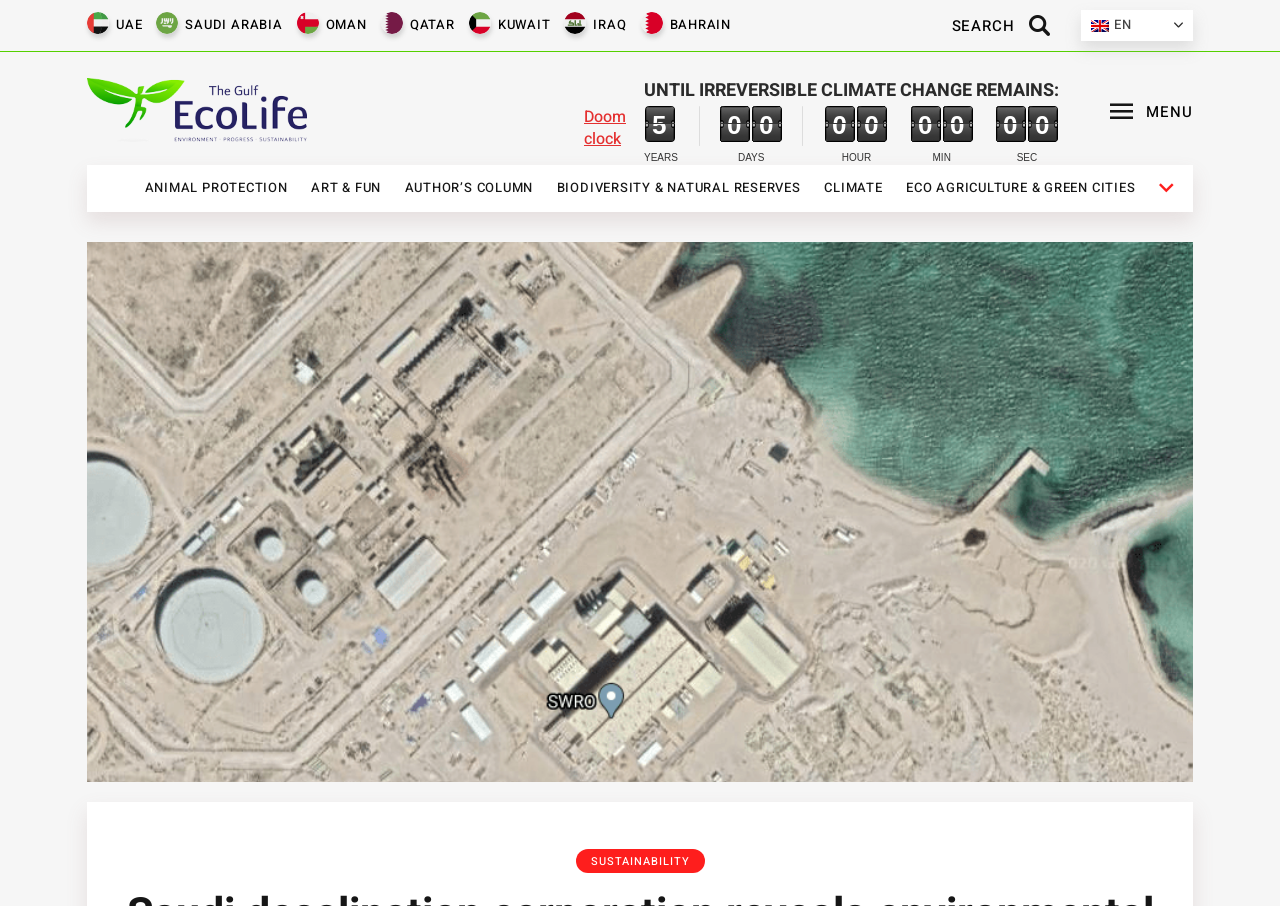Write an extensive caption that covers every aspect of the webpage.

The webpage appears to be a news article or blog post from a website called EcoLife, with a focus on environmental sustainability. At the top of the page, there is a row of links to different countries in the Middle East, including UAE, Saudi Arabia, Oman, Qatar, Kuwait, Iraq, and Bahrain. 

To the right of these links, there is a search button with a magnifying glass icon. Next to the search button, there is a dropdown menu with the option to select the language, currently set to English.

Below the top row, there is a large link with a countdown timer, displaying the remaining time until "irreversible climate change" in days, hours, minutes, and seconds. 

On the left side of the page, there is a menu with various categories, including Animal Protection, Art & Fun, Author's Column, Biodiversity & Natural Reserves, Climate, and Eco Agriculture & Green Cities. 

At the bottom of the page, there is a link to a section about Sustainability.